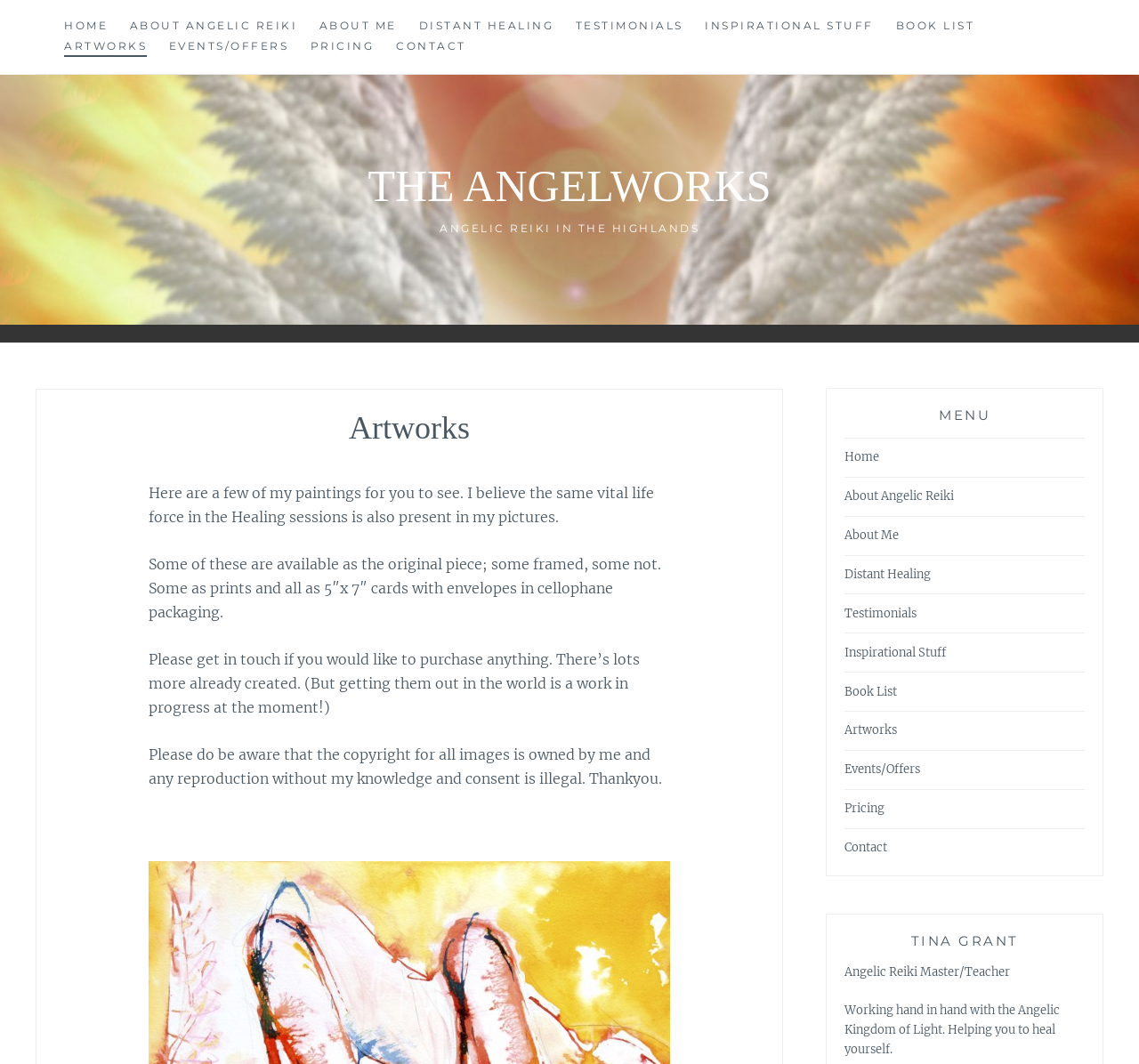What is the name of the Angelic Reiki Master/Teacher?
Using the image as a reference, deliver a detailed and thorough answer to the question.

I found the answer by looking at the heading 'TINA GRANT' and the description 'Angelic Reiki Master/Teacher' below it, which indicates that Tina Grant is the Angelic Reiki Master/Teacher.